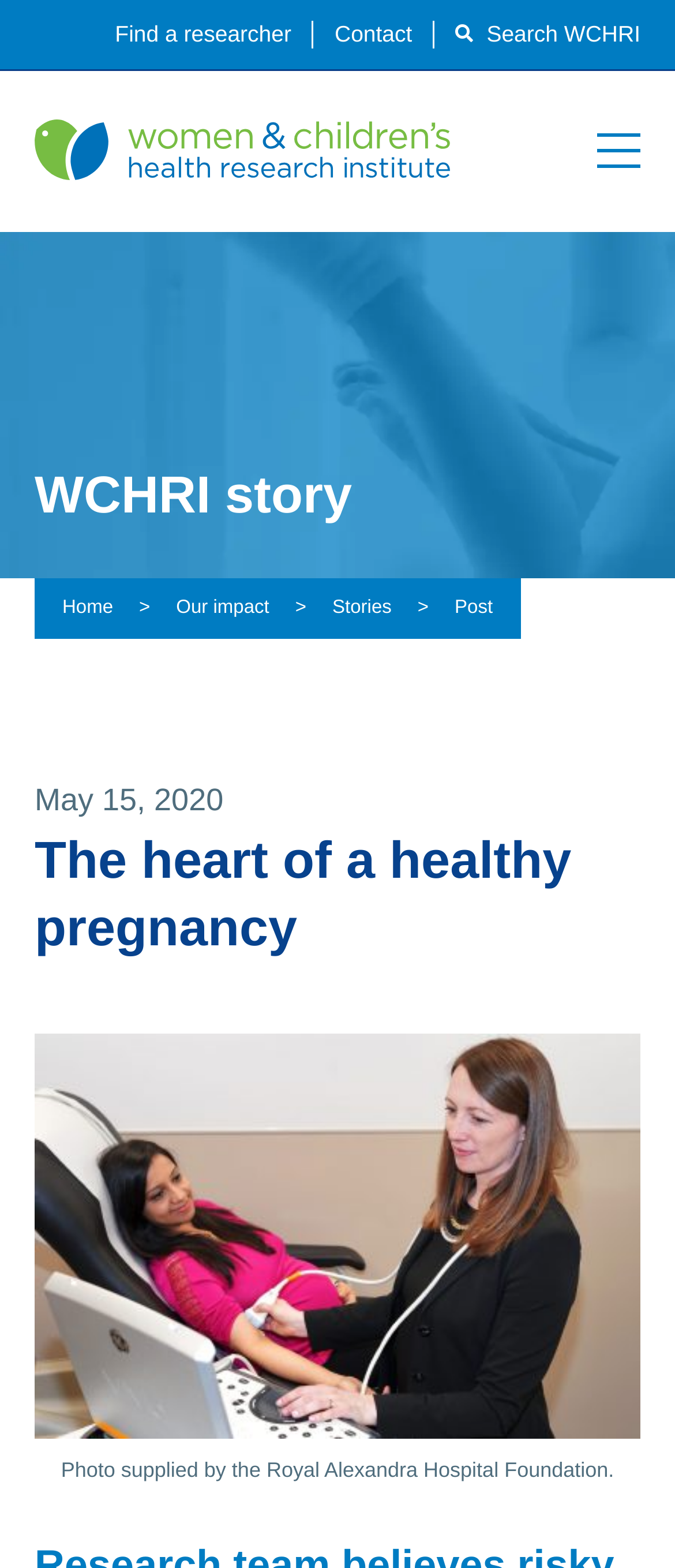What is the name of the research institution?
Please use the visual content to give a single word or phrase answer.

WCHRI